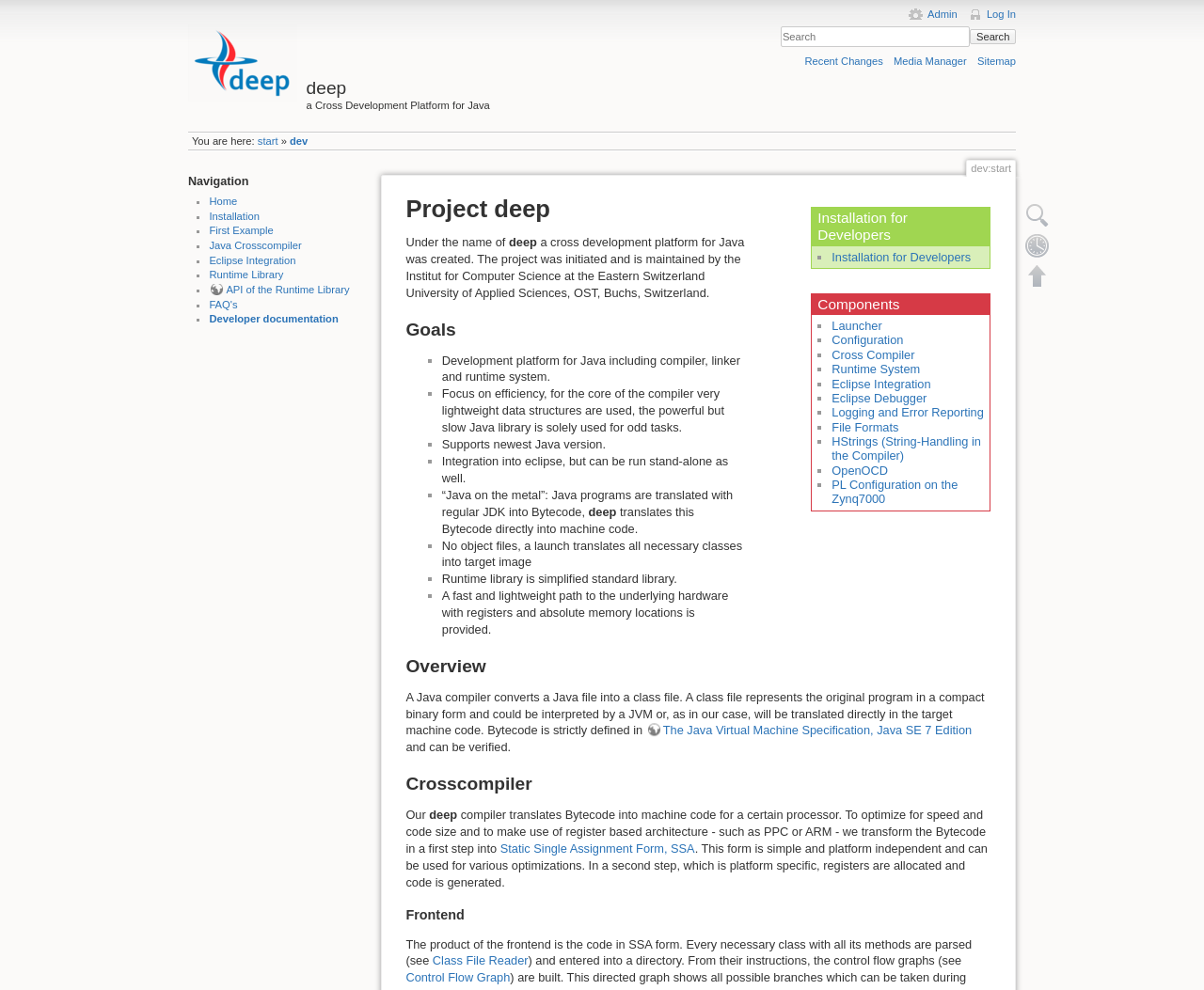Using the description: "Logging and Error Reporting", identify the bounding box of the corresponding UI element in the screenshot.

[0.691, 0.409, 0.817, 0.424]